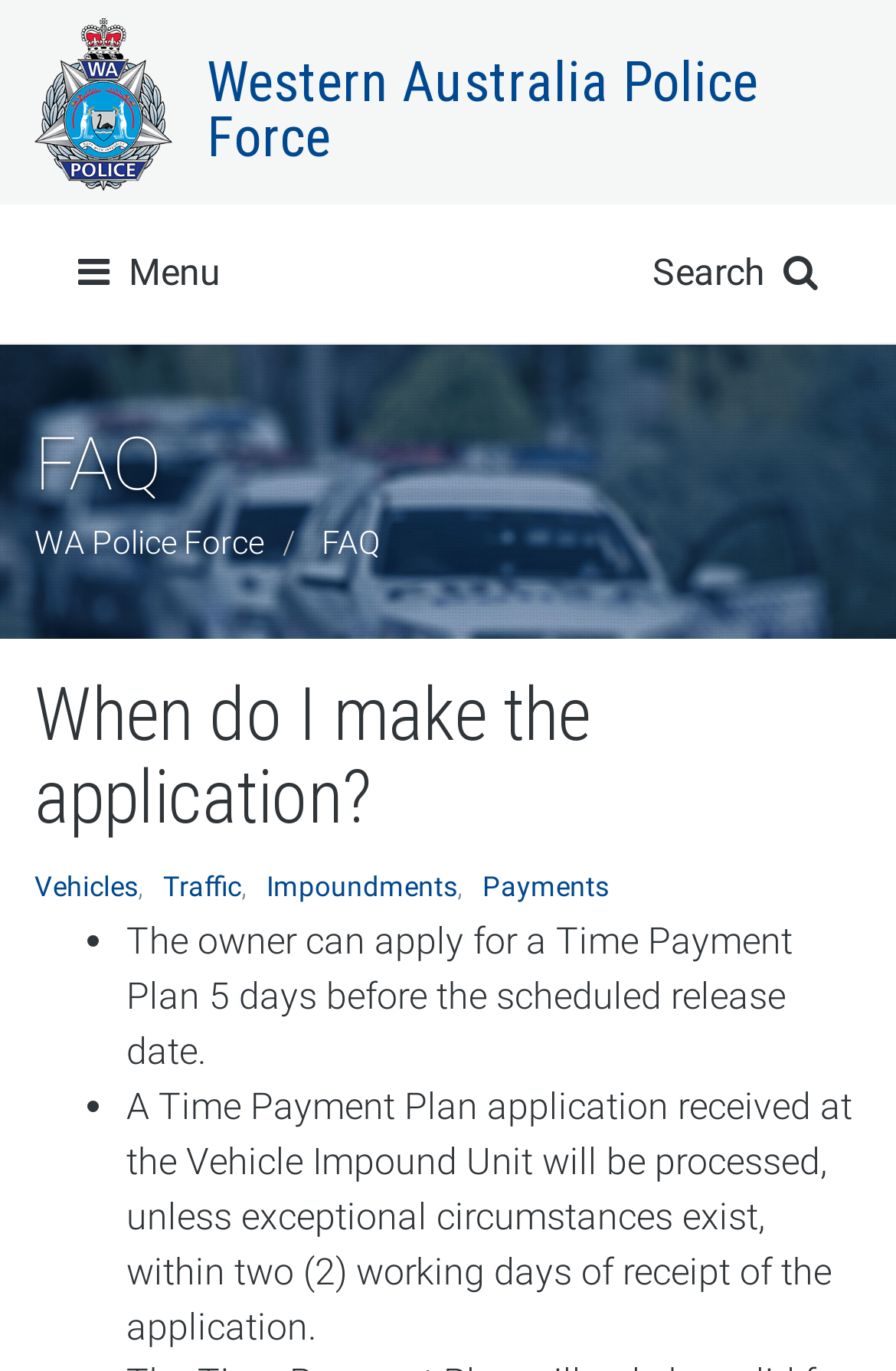Locate the bounding box coordinates of the segment that needs to be clicked to meet this instruction: "Toggle the search".

[0.679, 0.162, 0.962, 0.235]